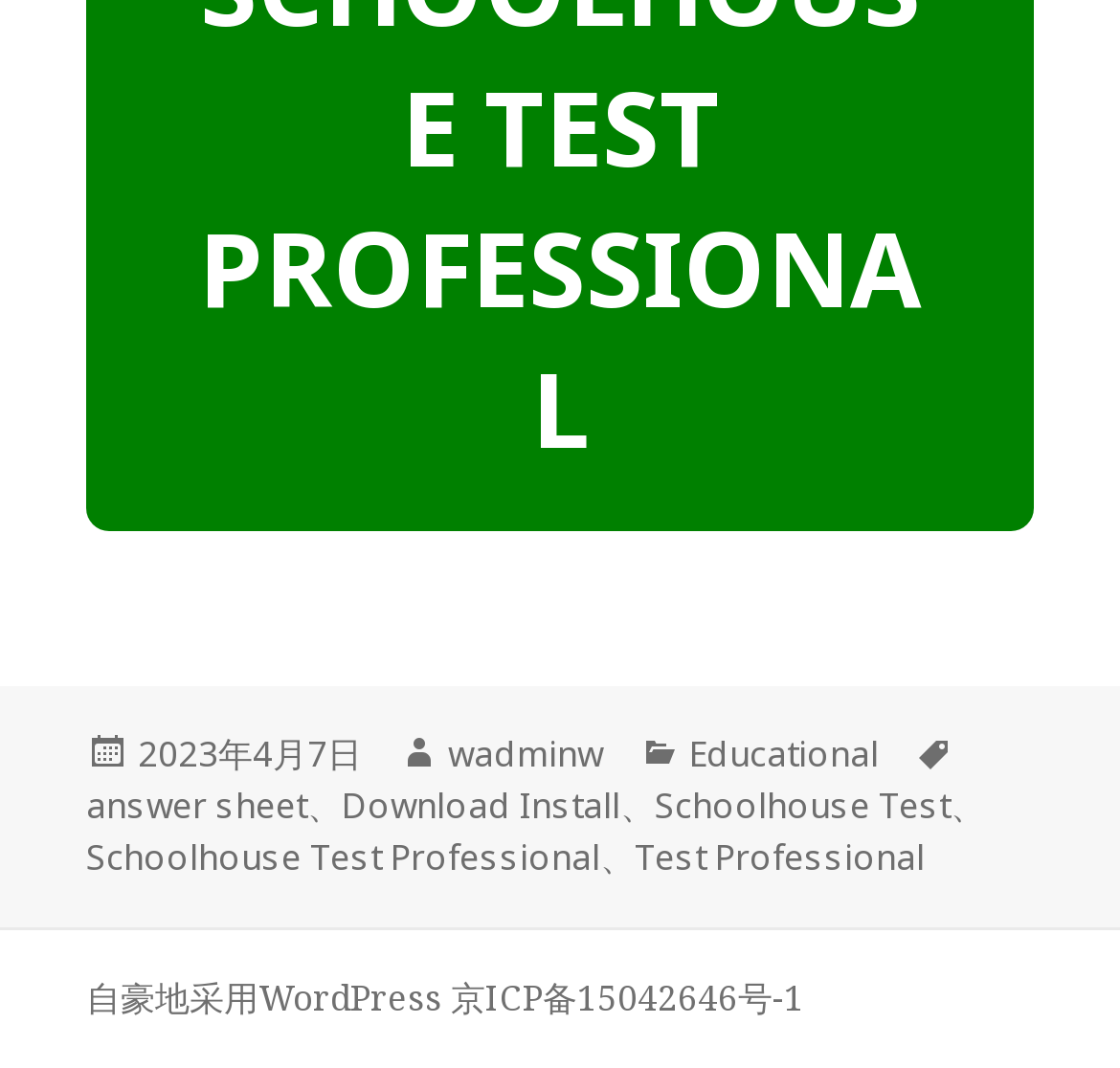Please locate the bounding box coordinates of the element's region that needs to be clicked to follow the instruction: "Check the author". The bounding box coordinates should be provided as four float numbers between 0 and 1, i.e., [left, top, right, bottom].

[0.4, 0.682, 0.538, 0.73]